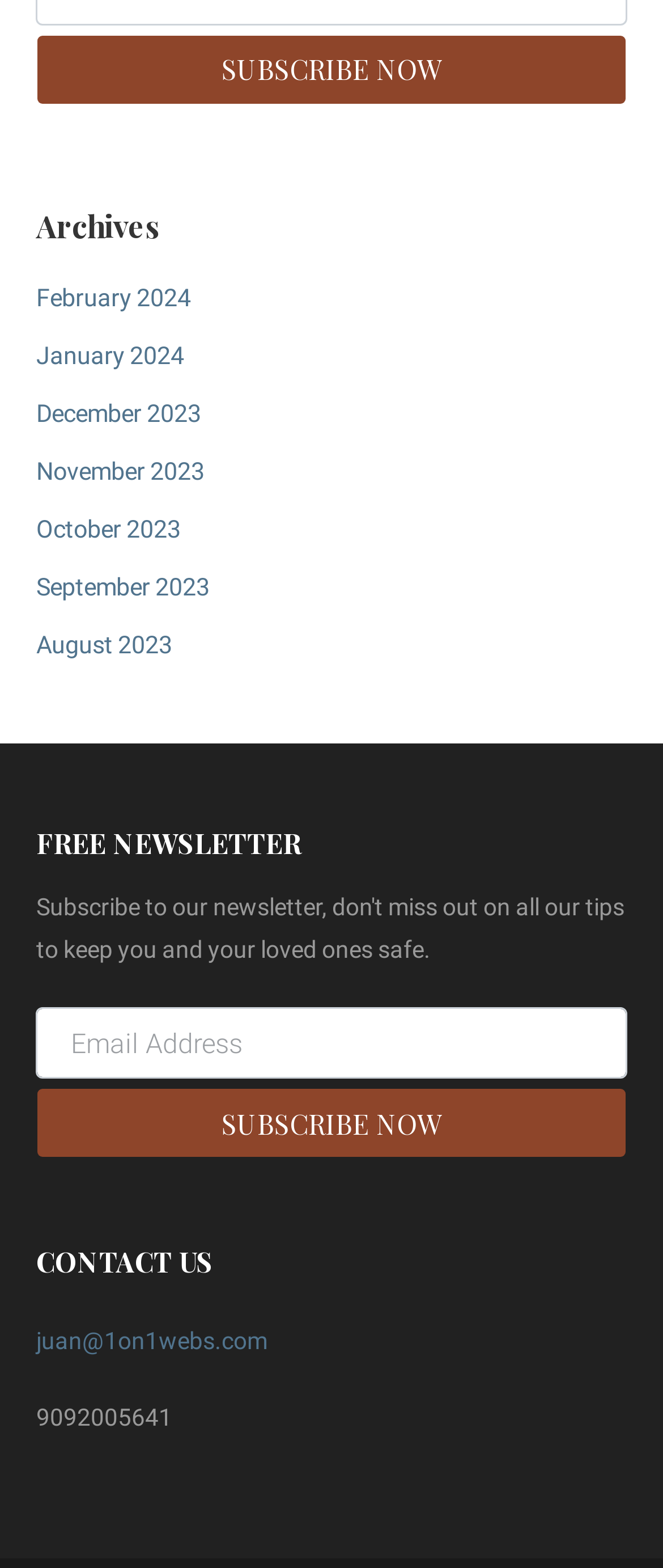Reply to the question with a brief word or phrase: How many months are listed in the archives?

8